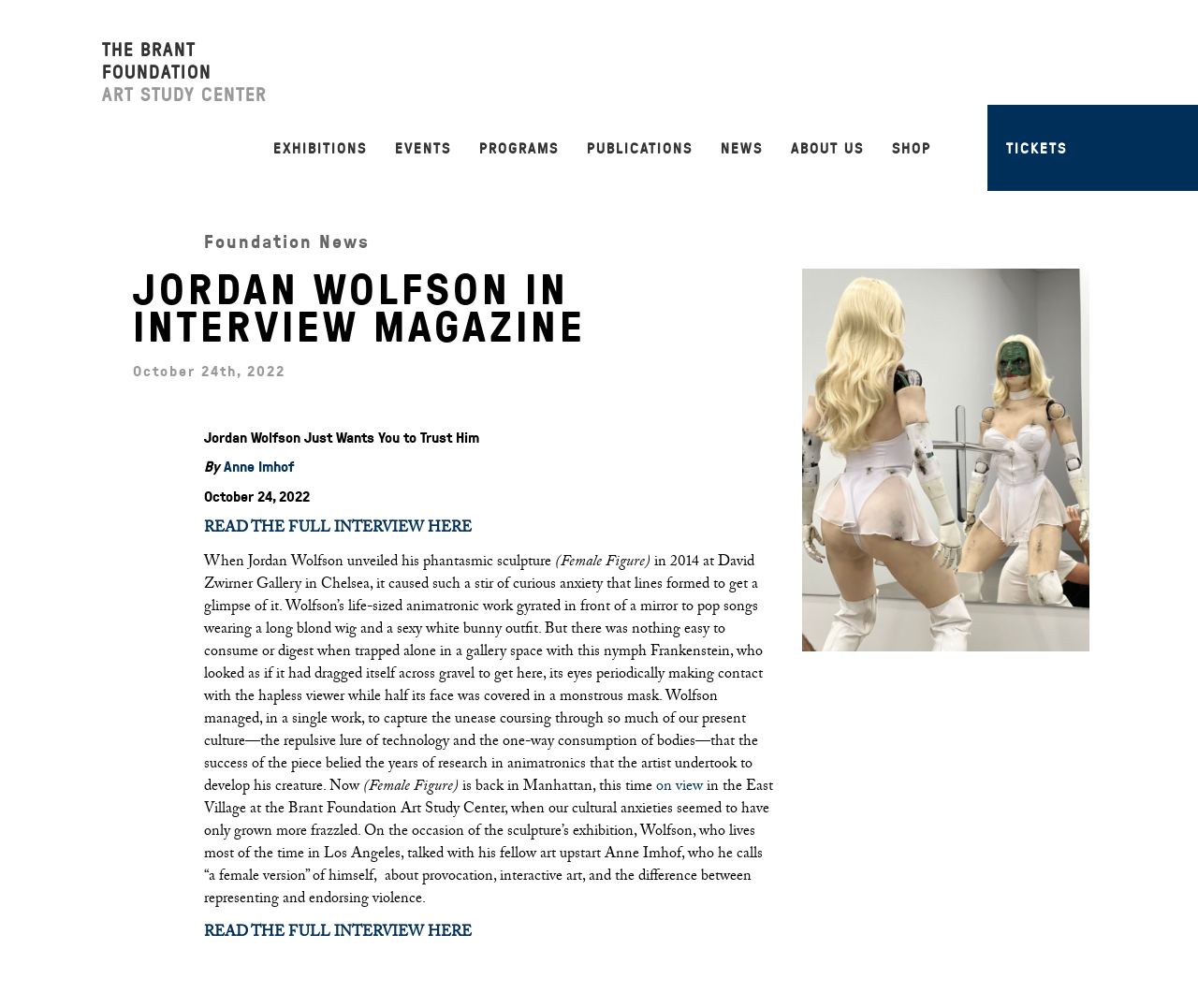What is the date of the interview?
Answer the question with just one word or phrase using the image.

October 24, 2022